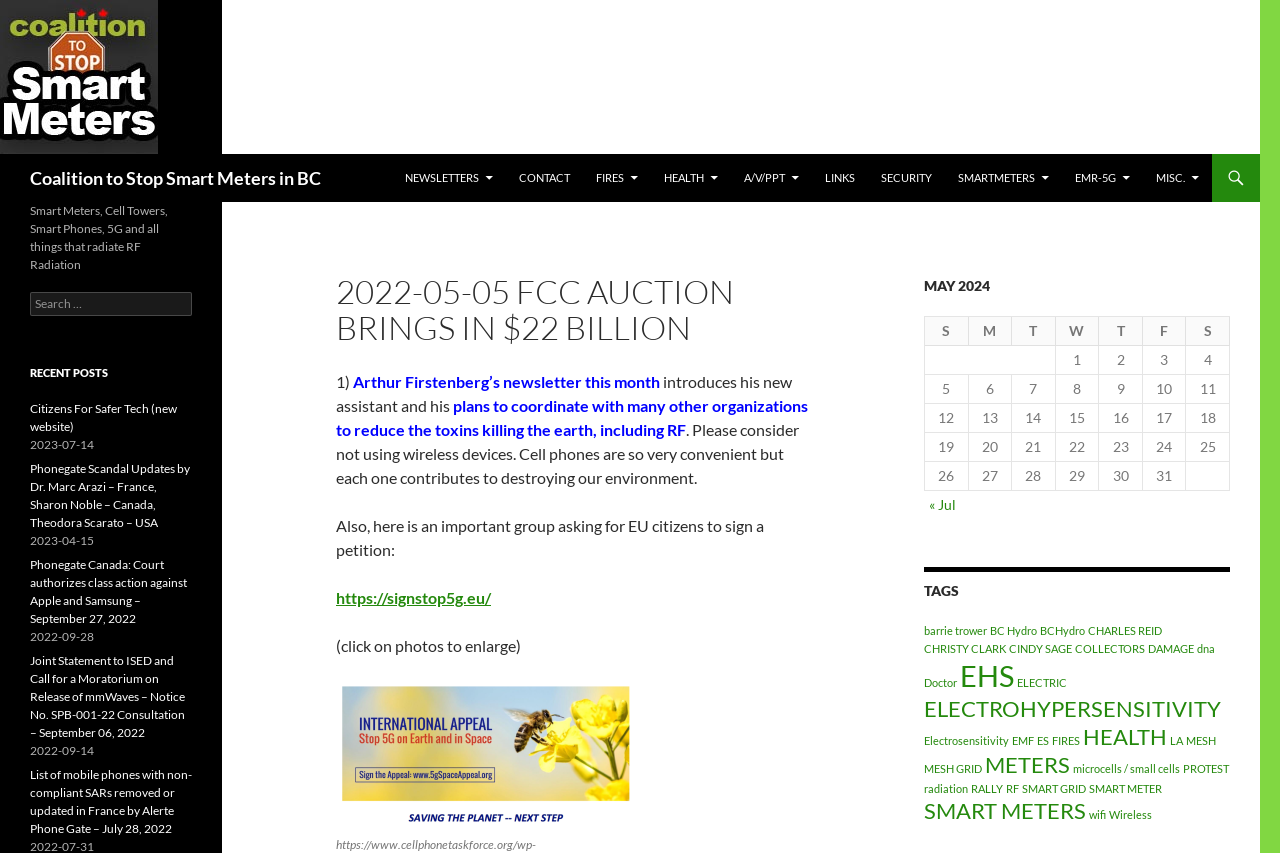Generate a comprehensive caption for the webpage you are viewing.

This webpage appears to be a newsletter or blog post from the "Coalition to Stop Smart Meters in BC". At the top of the page, there is a logo and a heading with the organization's name, accompanied by a link to the homepage. Below this, there is a search bar and a "SKIP TO CONTENT" link.

The main content of the page is divided into several sections. The first section is a heading that reads "2022-05-05 FCC AUCTION BRINGS IN $22 BILLION", followed by a series of paragraphs discussing Arthur Firstenberg's newsletter, which introduces his new assistant and plans to coordinate with other organizations to reduce environmental toxins, including RF. The text also mentions a petition for EU citizens to sign and provides a link to the petition.

To the right of this section, there is a table with a calendar for May 2024, displaying the days of the week and the dates of the month. Below the table, there is a section with the heading "TAGS", followed by a navigation menu with links to various tags or categories.

At the top of the page, there is a navigation menu with links to different sections of the website, including "NEWSLETTERS", "CONTACT", "FIRES", "HEALTH", and others. These links are accompanied by icons.